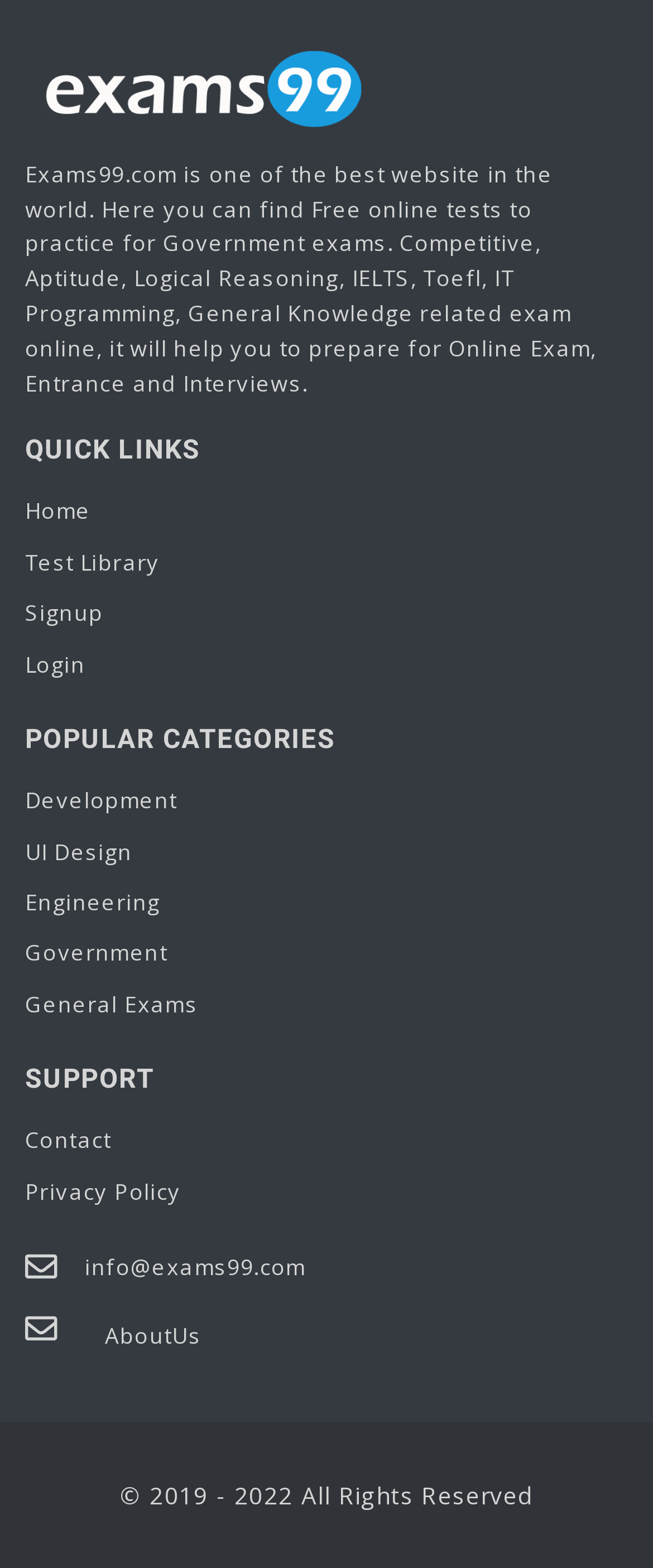Provide the bounding box coordinates of the UI element this sentence describes: "General Exams".

[0.038, 0.624, 0.962, 0.657]